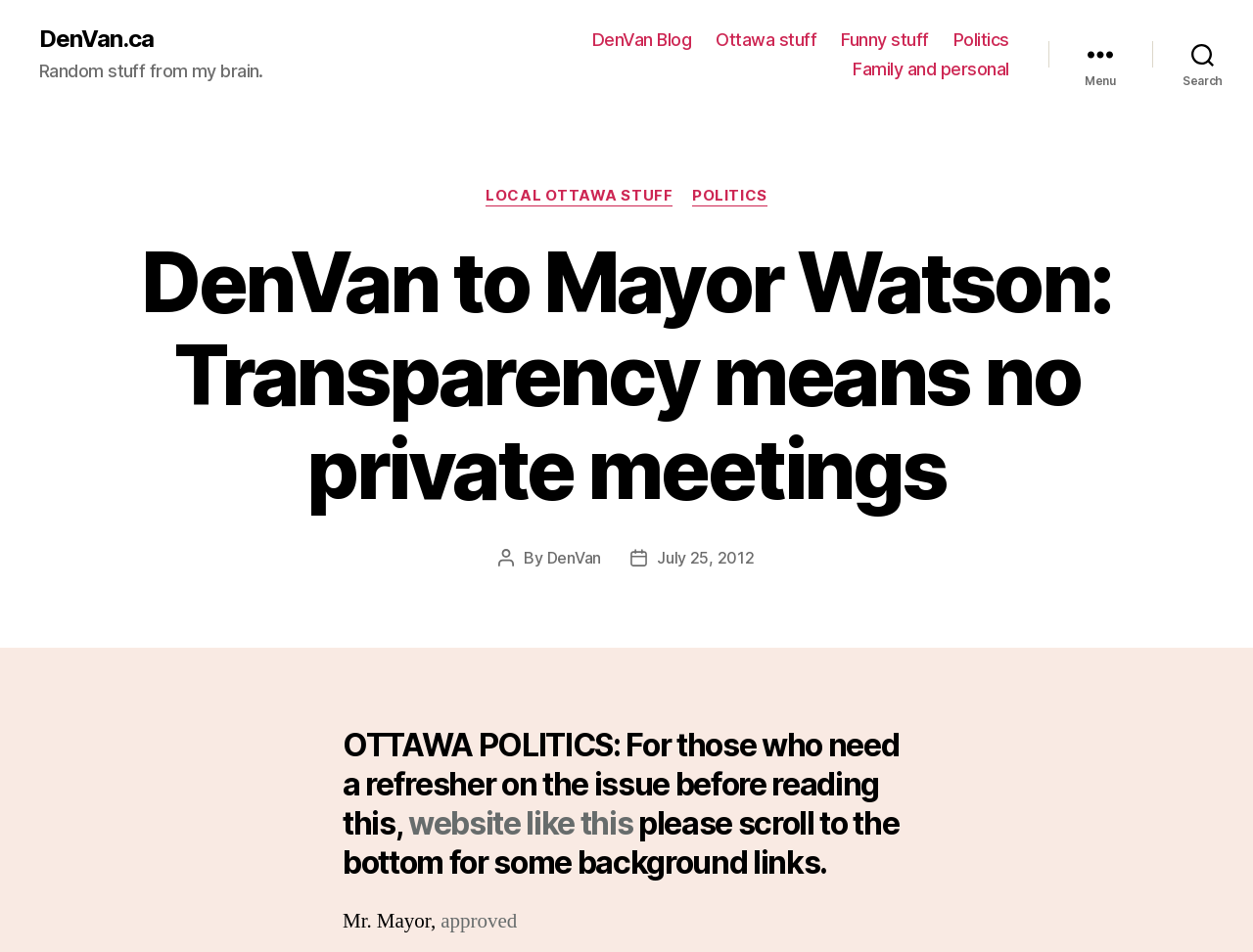Determine the bounding box coordinates for the area that should be clicked to carry out the following instruction: "search".

[0.92, 0.034, 1.0, 0.08]